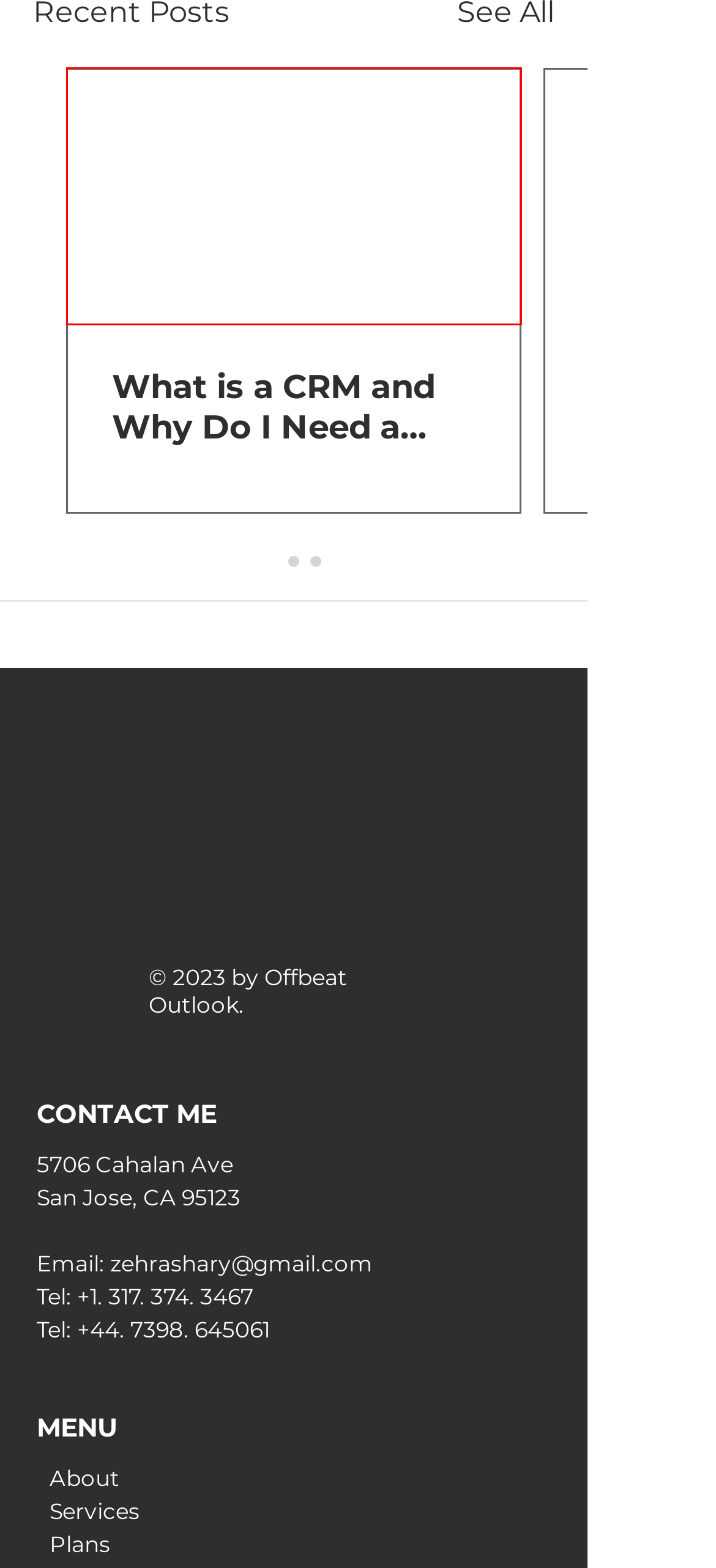Review the screenshot of a webpage which includes a red bounding box around an element. Select the description that best fits the new webpage once the element in the bounding box is clicked. Here are the candidates:
A. ONLINE PROGRAMS | Offbeat Outlook
B. What is a CRM  and Why Do I Need a Fancy CRM?
C. Small Business Customer Attraction | Offbeat Outlook
D. Think like a Tech Giant To Bring In More Money for Your Business
E. Knowledge Hub | Offbeat Outlook
F. Make Your Employees Your Customers And You Win The War!
G. About | Offbeat Outlook
H. Sign Up | Offbeat Outlook

B